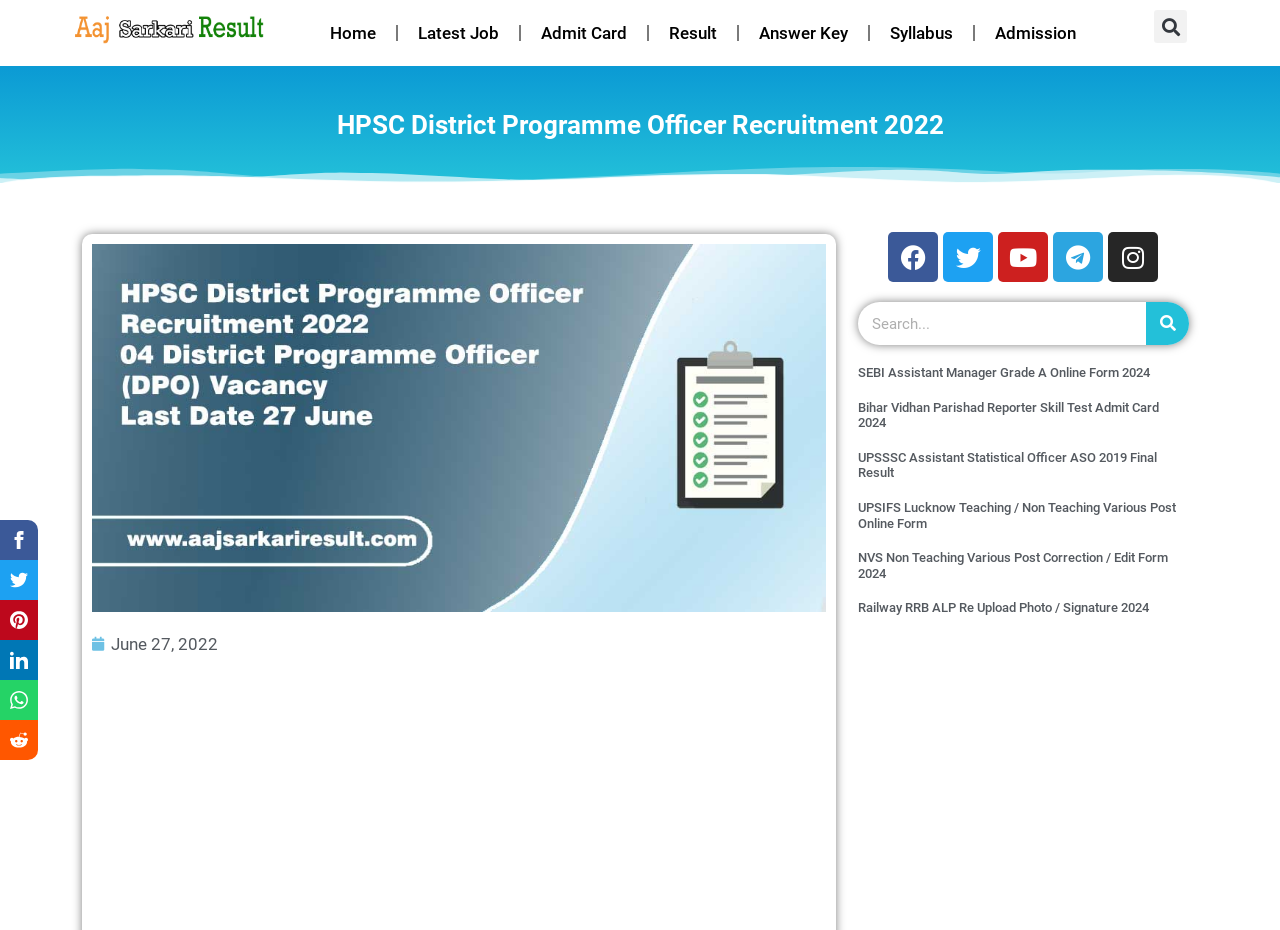Determine the bounding box coordinates of the clickable element to complete this instruction: "Search for a job". Provide the coordinates in the format of four float numbers between 0 and 1, [left, top, right, bottom].

[0.67, 0.325, 0.929, 0.371]